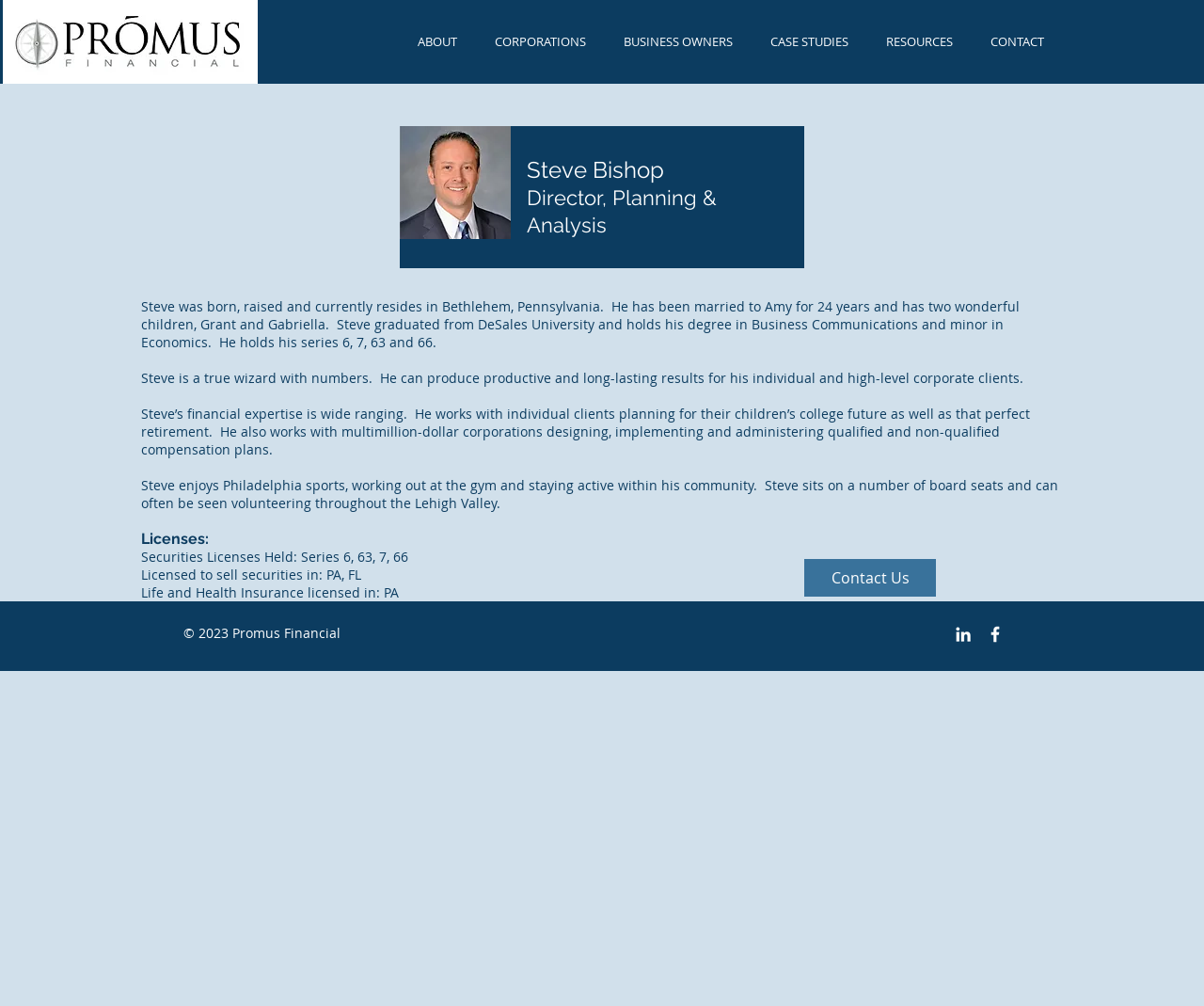Can you specify the bounding box coordinates for the region that should be clicked to fulfill this instruction: "Visit Promus Financial's LinkedIn page".

[0.791, 0.62, 0.809, 0.641]